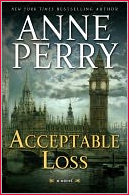What is the iconic landmark featured on the book cover?
Deliver a detailed and extensive answer to the question.

The caption describes the book cover as featuring an atmospheric depiction of London's iconic skyline, prominently featuring Big Ben, set against a moody, cloudy backdrop.